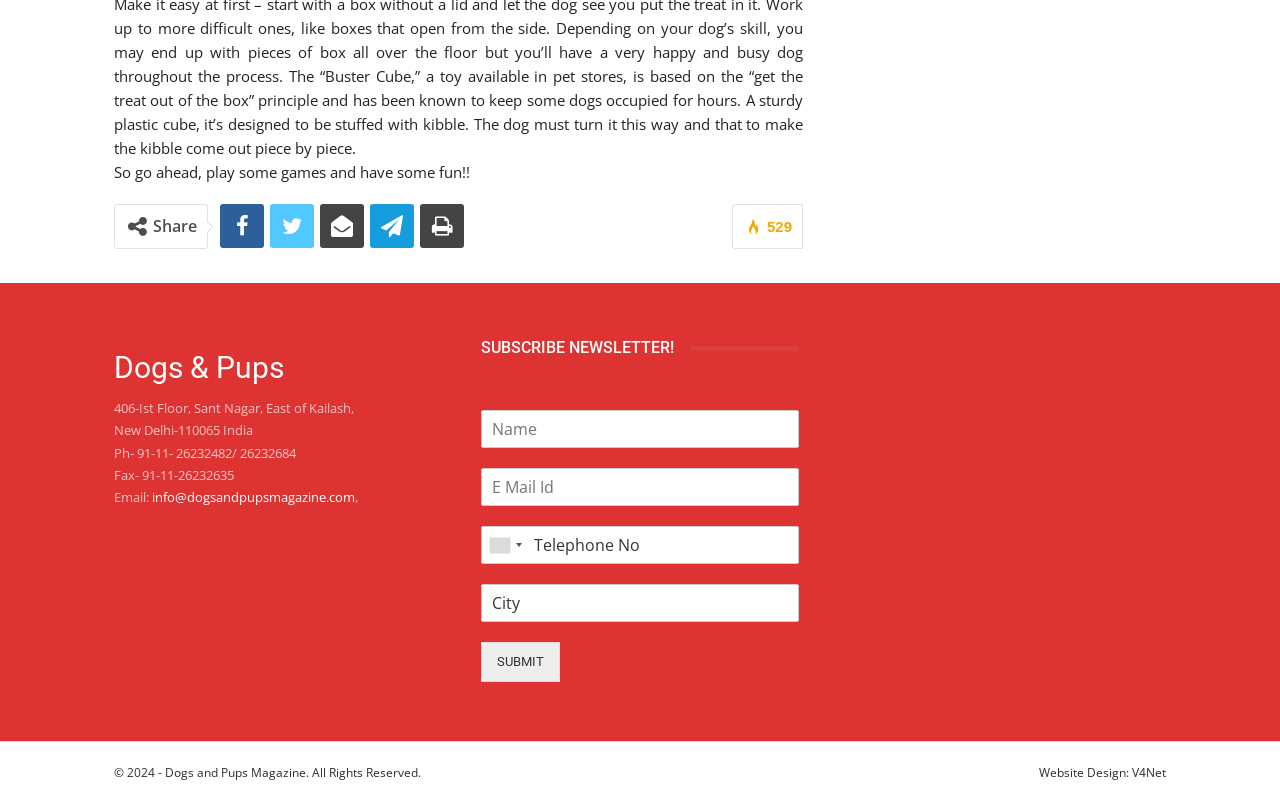Who designed the website?
Based on the image, answer the question in a detailed manner.

The website designer's name can be found in the footer section of the webpage, where it is mentioned as 'Website Design: V4Net'.